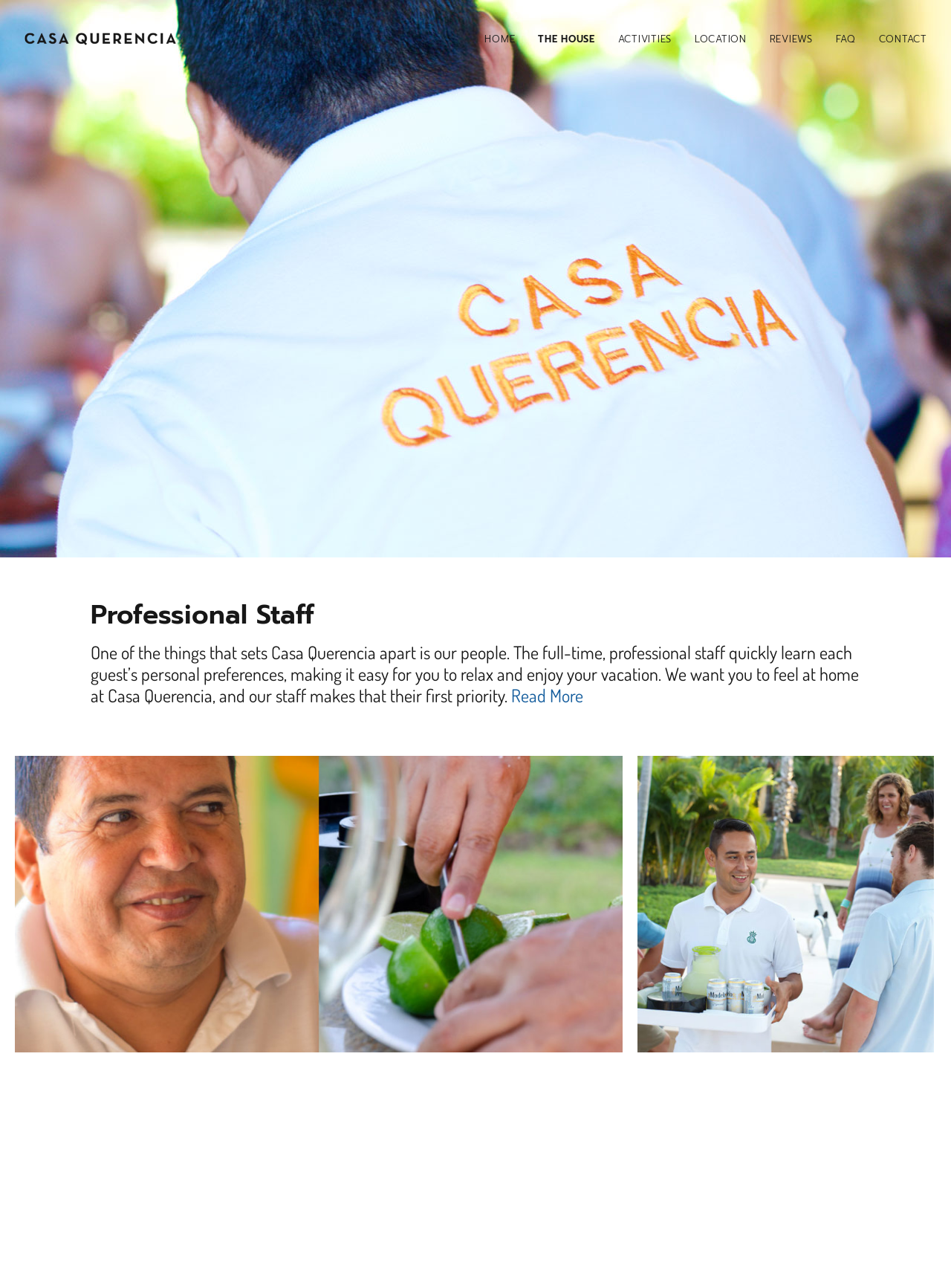Generate a thorough caption detailing the webpage content.

The webpage is about the staff of Casa Querencia, a luxury home rental in Punta Mita, Mexico. At the top left corner, there is a logo of Casa Querencia, which is a link to the homepage. Below the logo, there is a navigation menu with links to different sections of the website, including HOME, THE HOUSE, ACTIVITIES, LOCATION, REVIEWS, FAQ, and CONTACT.

The main content of the page is divided into two sections. The first section has a heading "Professional Staff" and a paragraph of text that describes the staff's goal of making guests feel at home. Below the paragraph, there is a "Read More" link. 

On the left side of the page, there is a large image of a bartender preparing cocktails, with a link to a section about the staff. Below the image, there is a link to a section about Pancho, the resident butler. 

On the right side of the page, there is another large image of the staff, with a link to a section about Paco, the driver and waiter. Between the two images, there are two small images, likely of staff members.

Overall, the webpage is focused on showcasing the professional staff of Casa Querencia and their dedication to providing an exceptional experience for guests.